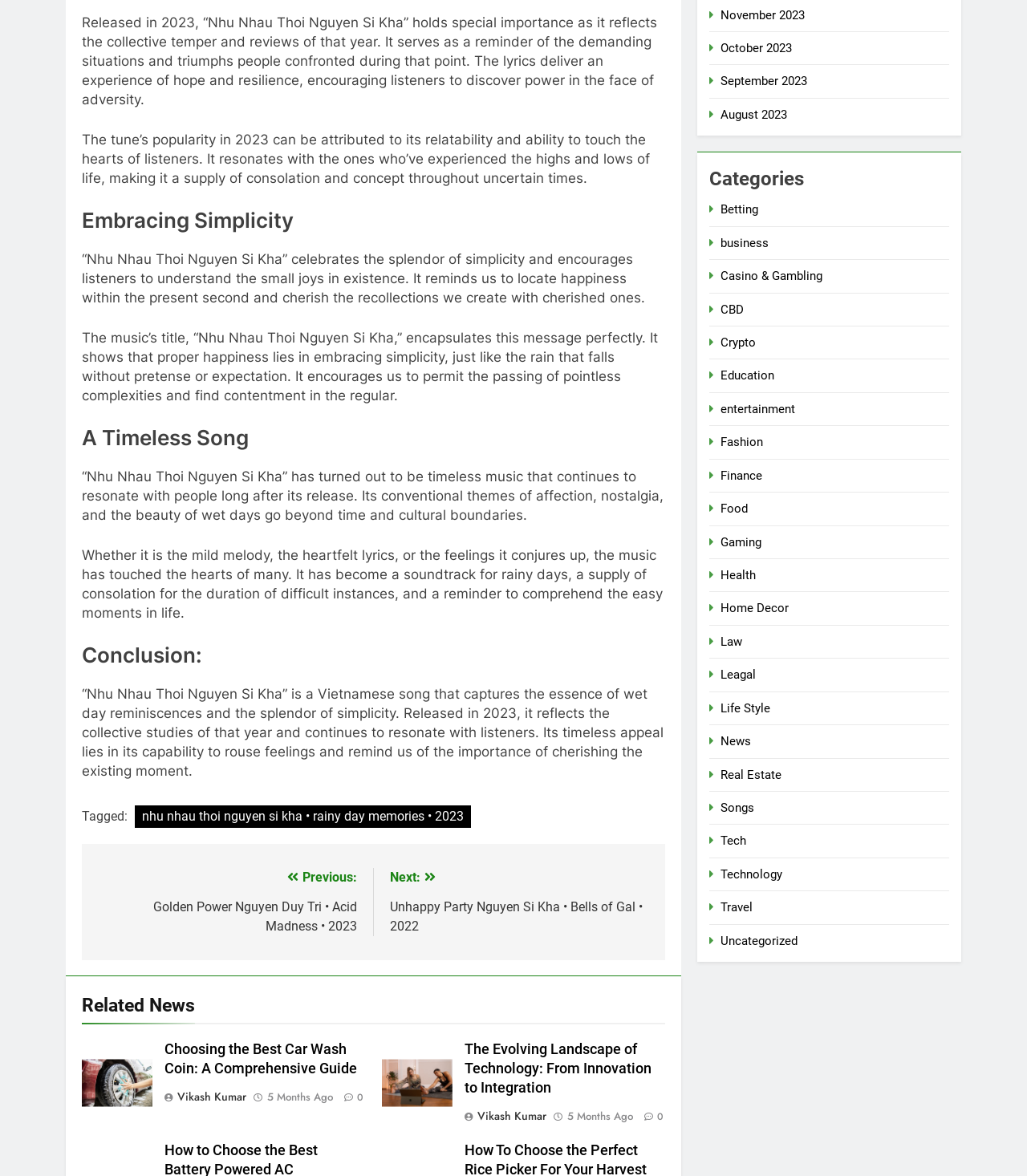Identify the bounding box coordinates for the UI element described as: "Casino & Gambling". The coordinates should be provided as four floats between 0 and 1: [left, top, right, bottom].

[0.702, 0.229, 0.801, 0.241]